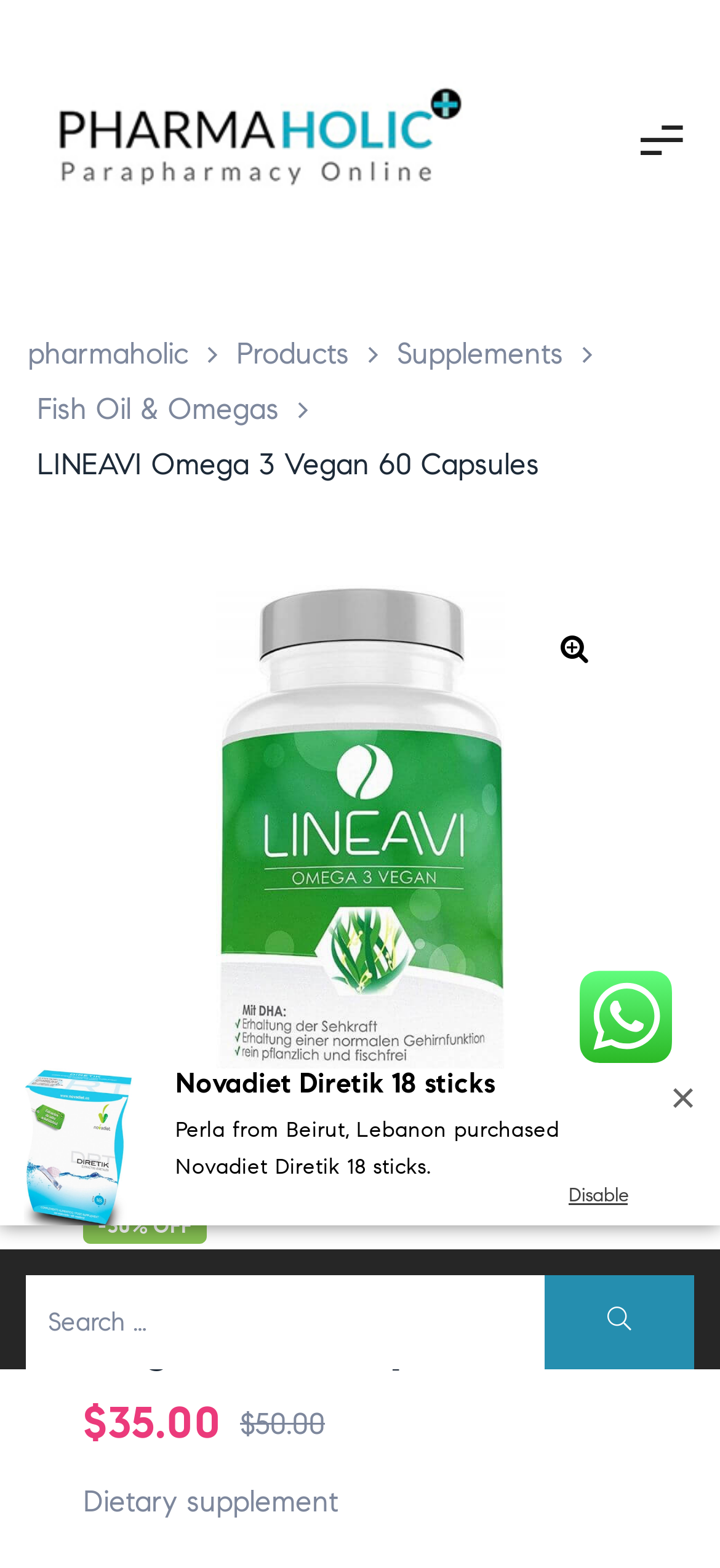What is the category of the product?
Please respond to the question thoroughly and include all relevant details.

I found the category of the product by looking at the link element with the text 'Fish Oil & Omegas' which is a child of the Root Element and has a y-coordinate of 0.25, indicating it is a category link.